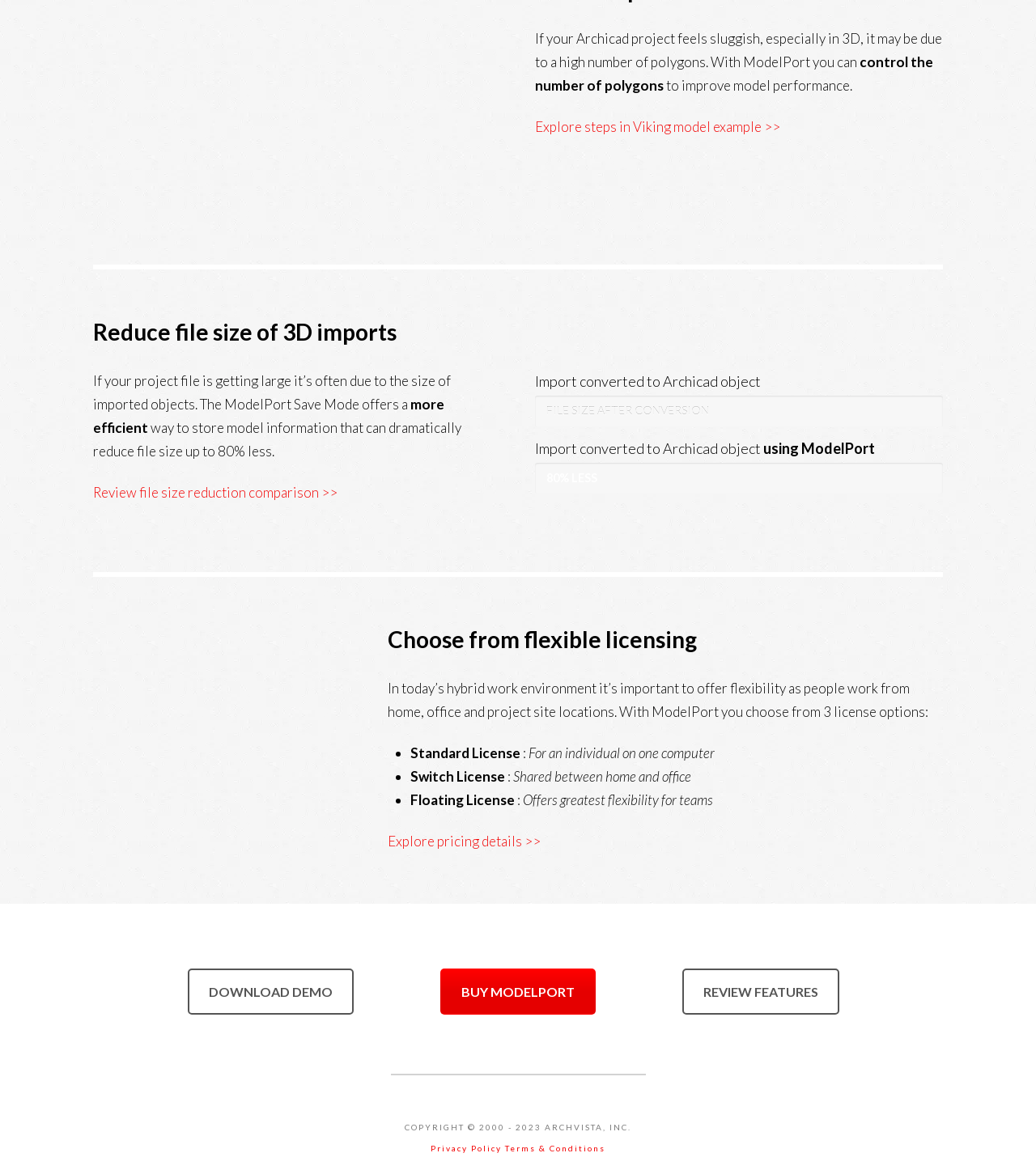Using the provided element description "Terms & Conditions", determine the bounding box coordinates of the UI element.

[0.488, 0.977, 0.584, 0.986]